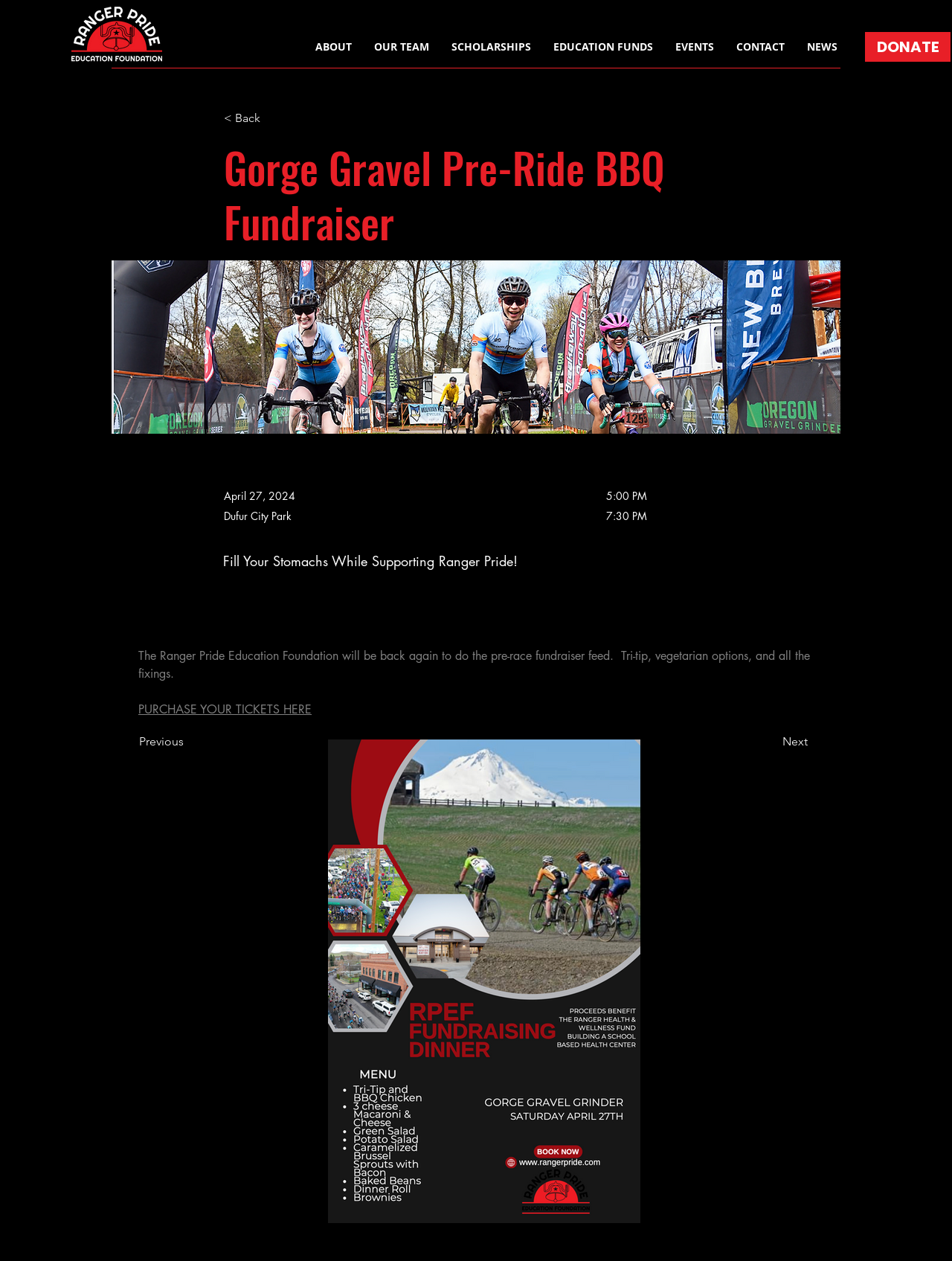Locate the bounding box coordinates of the element that should be clicked to execute the following instruction: "Click the PURCHASE YOUR TICKETS HERE link".

[0.145, 0.557, 0.327, 0.569]